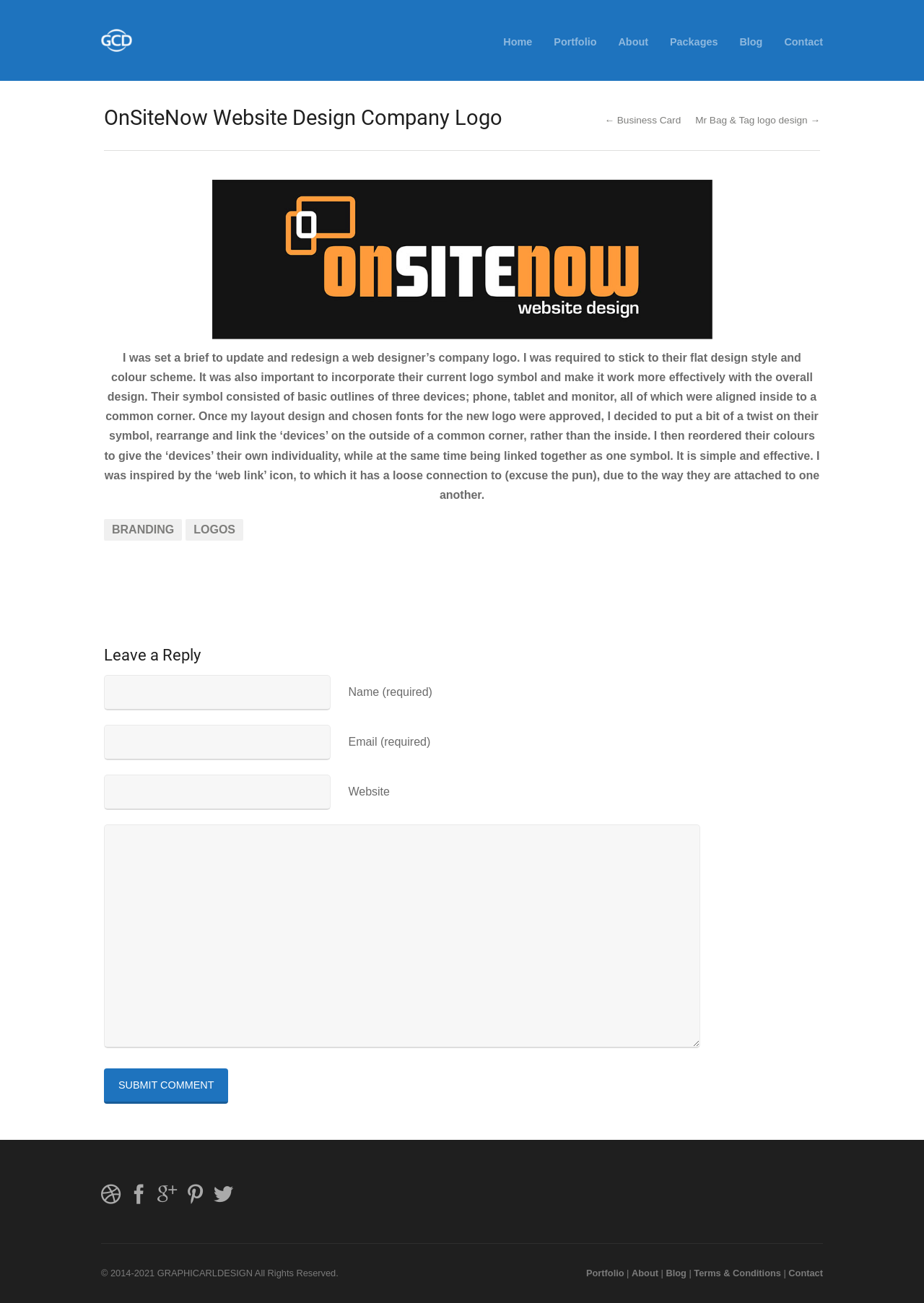Pinpoint the bounding box coordinates of the clickable element needed to complete the instruction: "Enter your name in the 'Name' field". The coordinates should be provided as four float numbers between 0 and 1: [left, top, right, bottom].

[0.112, 0.518, 0.358, 0.545]